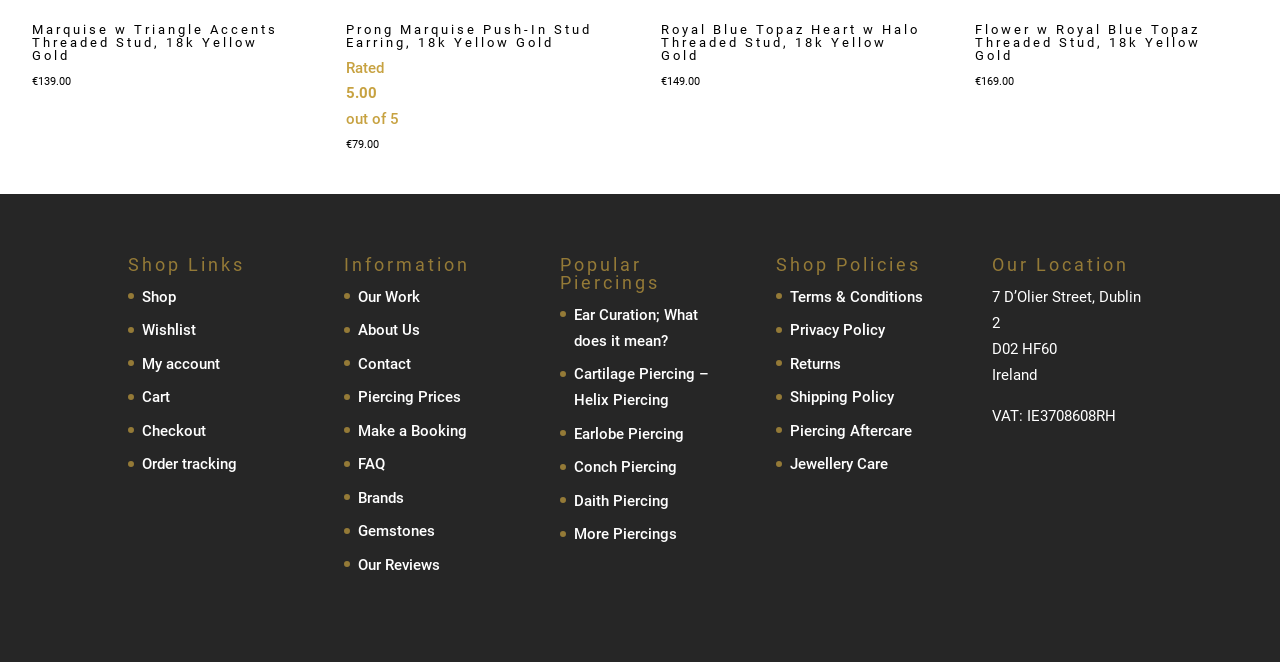Could you locate the bounding box coordinates for the section that should be clicked to accomplish this task: "Check Our Work information".

[0.28, 0.435, 0.328, 0.462]